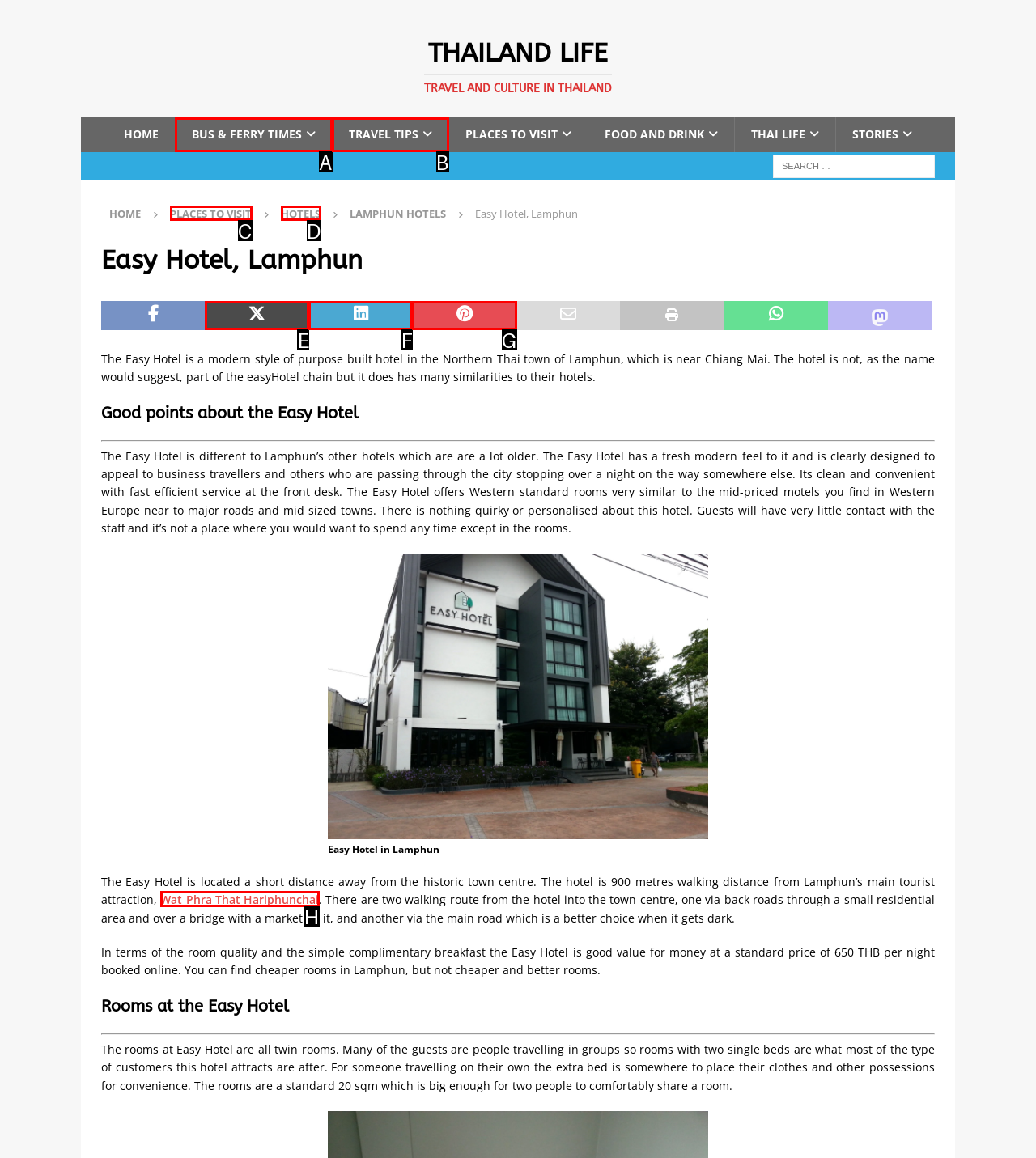Specify which HTML element I should click to complete this instruction: Read about Wat Phra That Hariphunchai Answer with the letter of the relevant option.

H